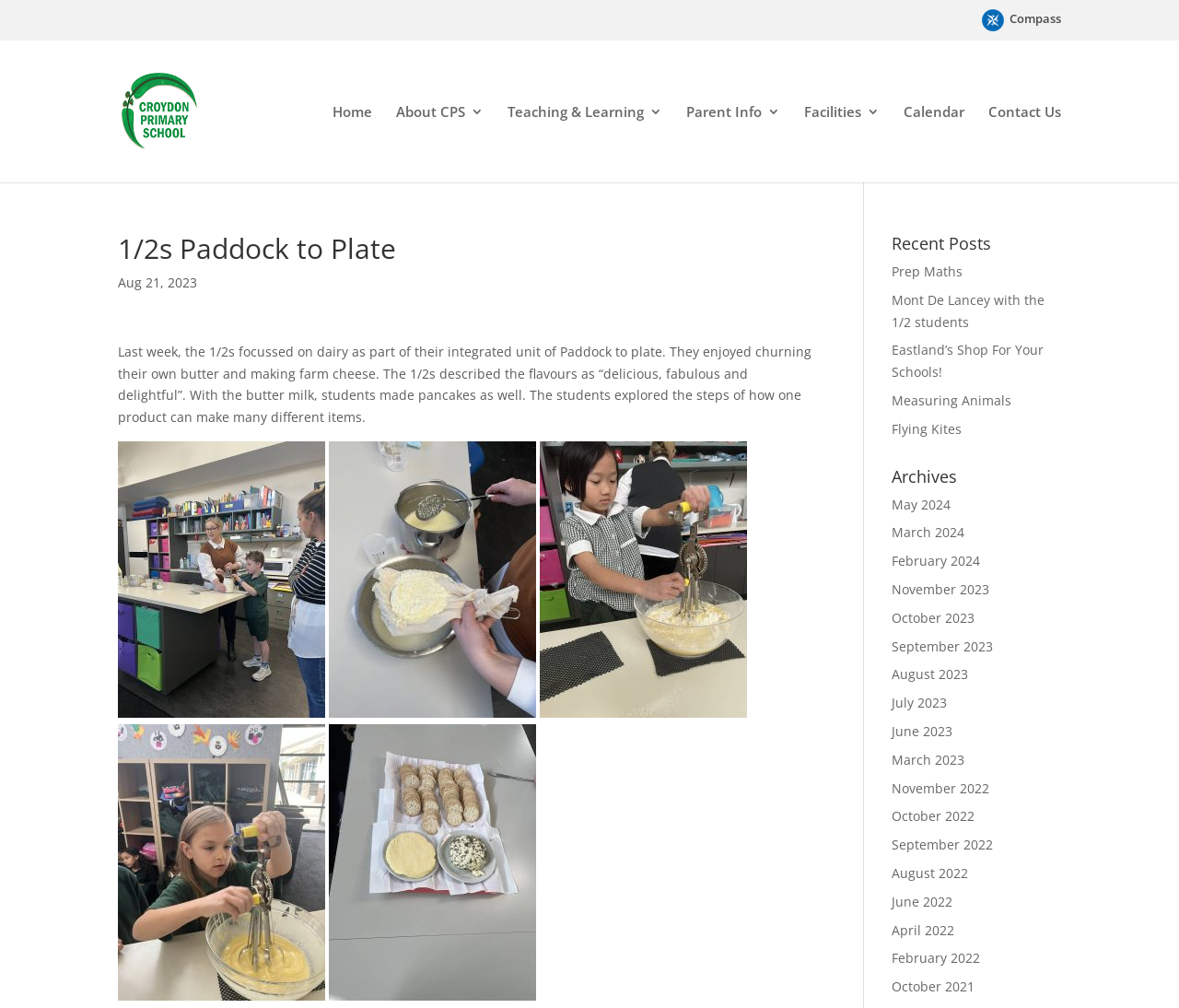What is the category of the link 'Prep Maths'?
Provide an in-depth and detailed answer to the question.

The link 'Prep Maths' is categorized under 'Recent Posts' which is indicated by the heading 'Recent Posts' with bounding box coordinates [0.756, 0.233, 0.9, 0.259].